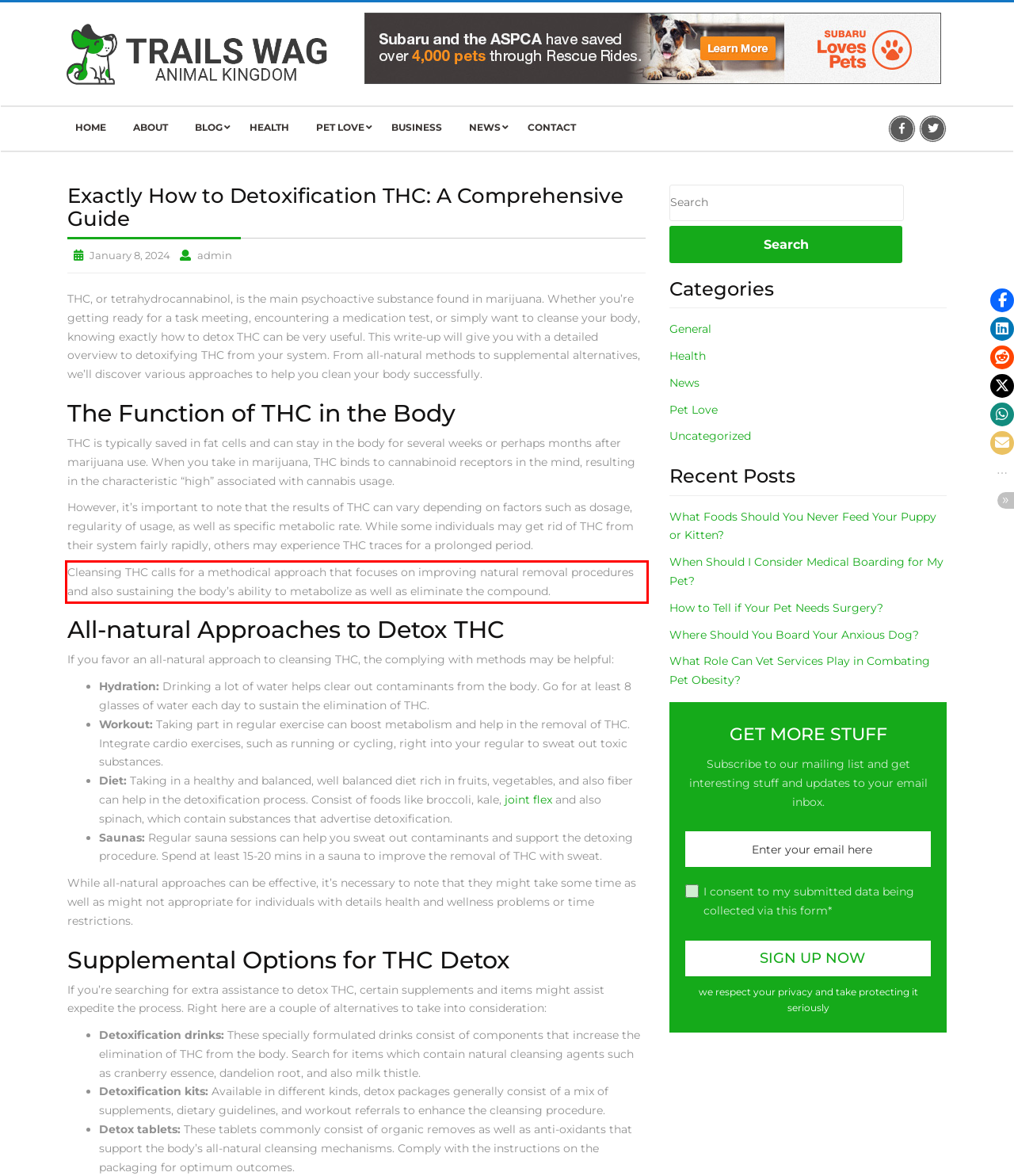In the screenshot of the webpage, find the red bounding box and perform OCR to obtain the text content restricted within this red bounding box.

Cleansing THC calls for a methodical approach that focuses on improving natural removal procedures and also sustaining the body’s ability to metabolize as well as eliminate the compound.